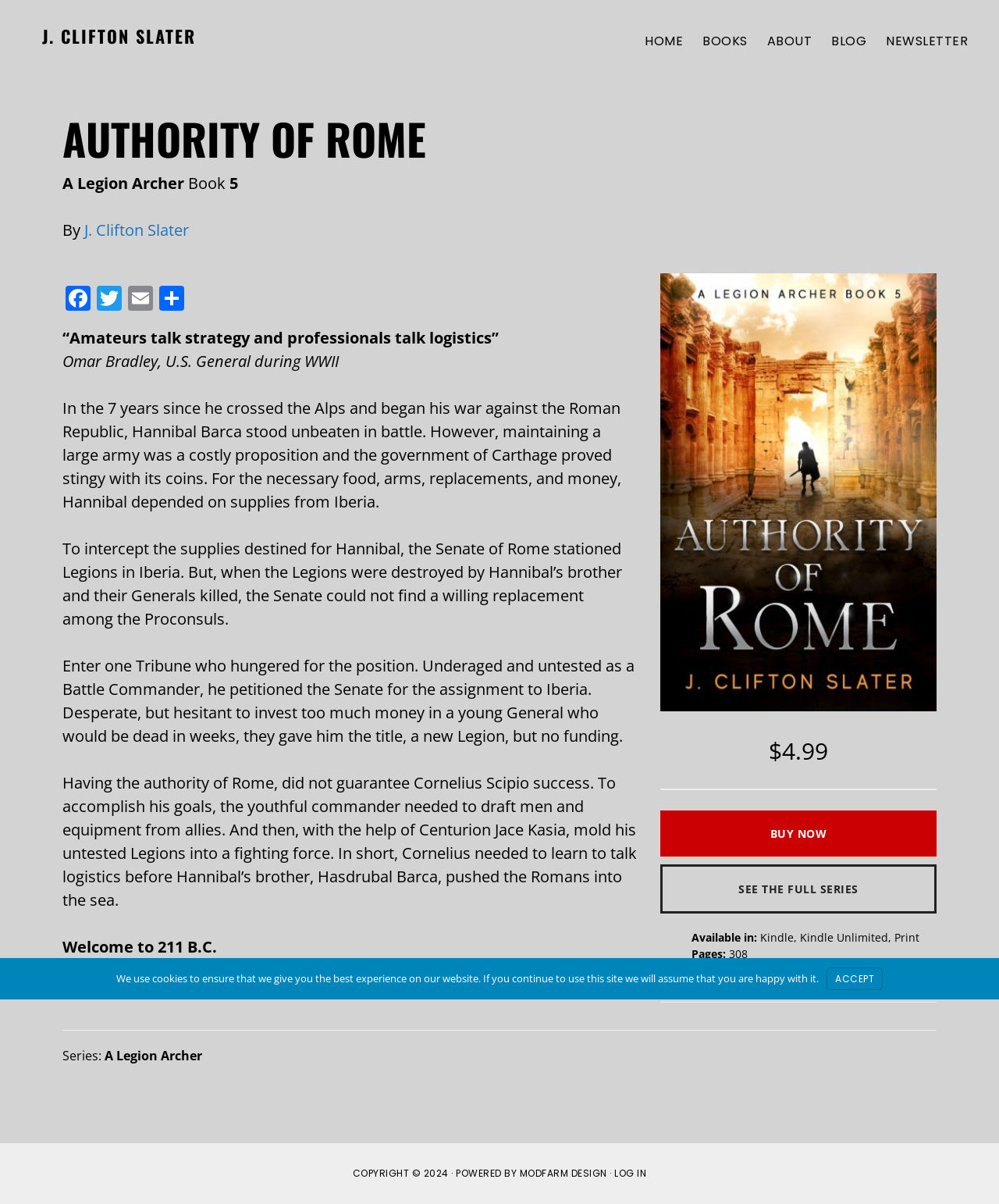Locate the bounding box coordinates of the element that should be clicked to execute the following instruction: "See the full series of 'A Legion Archer'".

[0.661, 0.718, 0.938, 0.759]